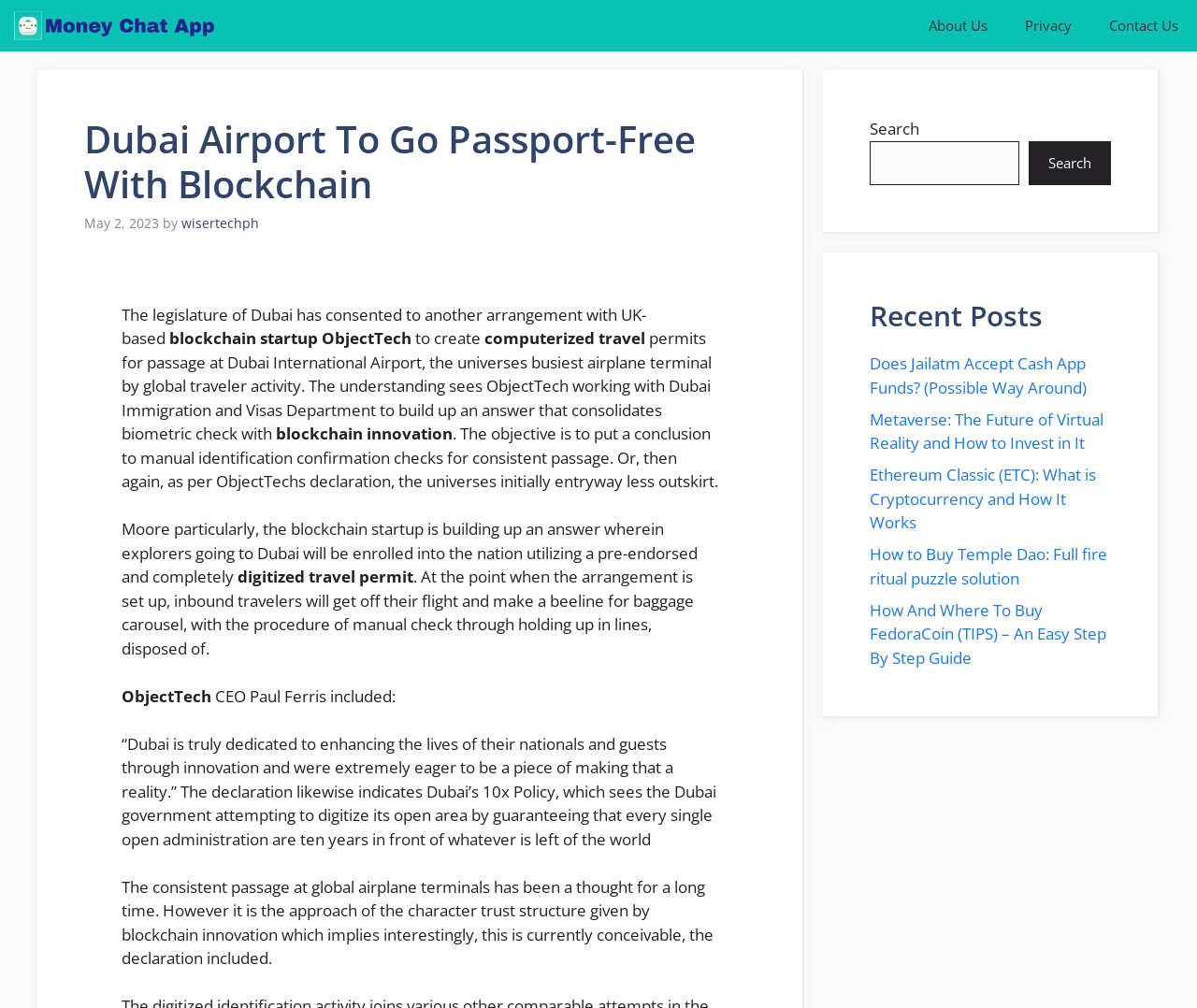What is the date of the article?
Look at the image and answer the question using a single word or phrase.

May 2, 2023